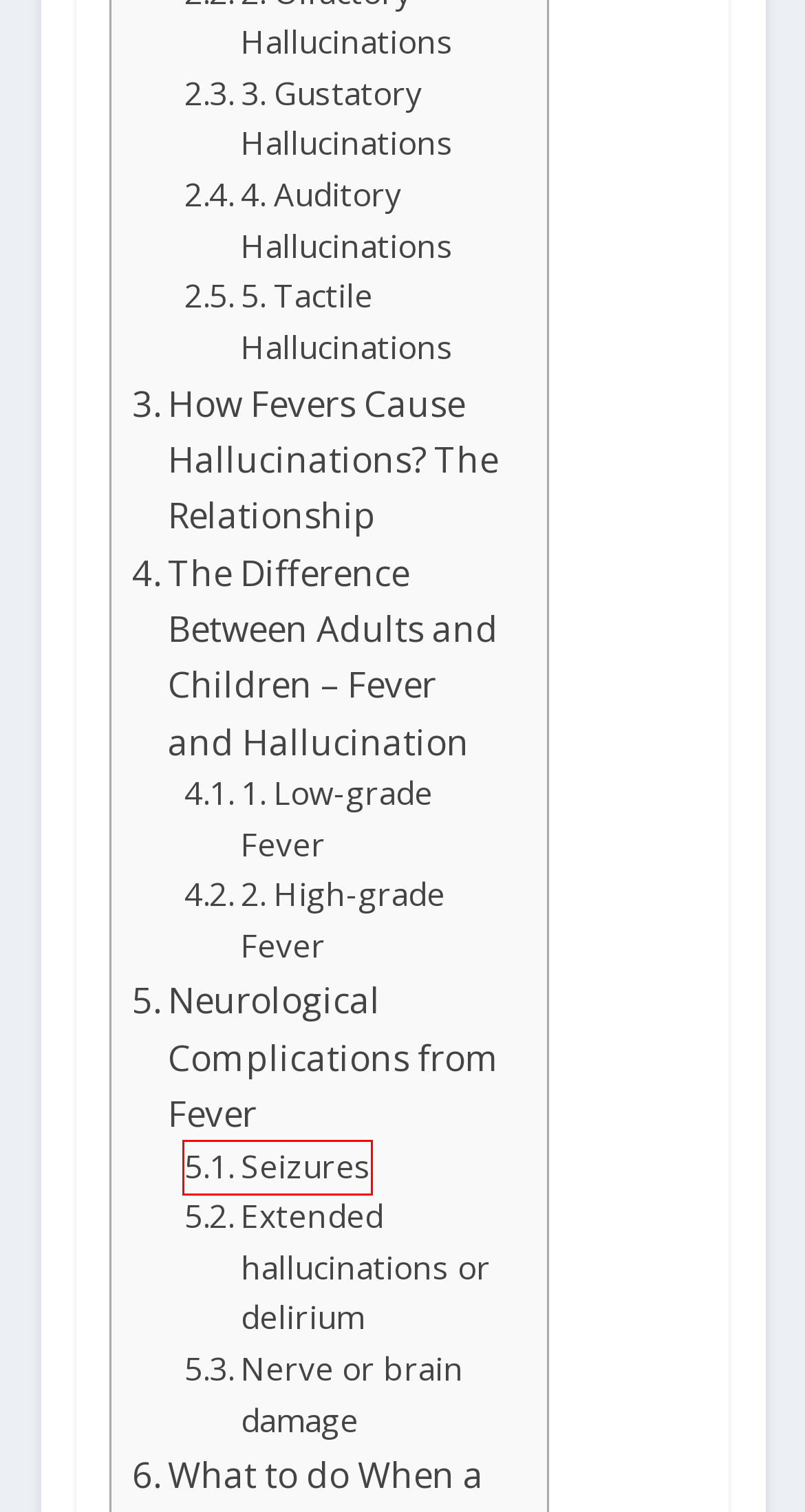Examine the screenshot of the webpage, which includes a red bounding box around an element. Choose the best matching webpage description for the page that will be displayed after clicking the element inside the red bounding box. Here are the candidates:
A. Massagers Archives - MediChannel
B. Wounds Archives - MediChannel
C. Mobility Aids Archives - MediChannel
D. Footwear Archives - MediChannel
E. Glucose Monitors Archives - MediChannel
F. The MediChannel - MediChannel
G. BP Monitors Archives - MediChannel
H. Pain Relief Archives - MediChannel

B